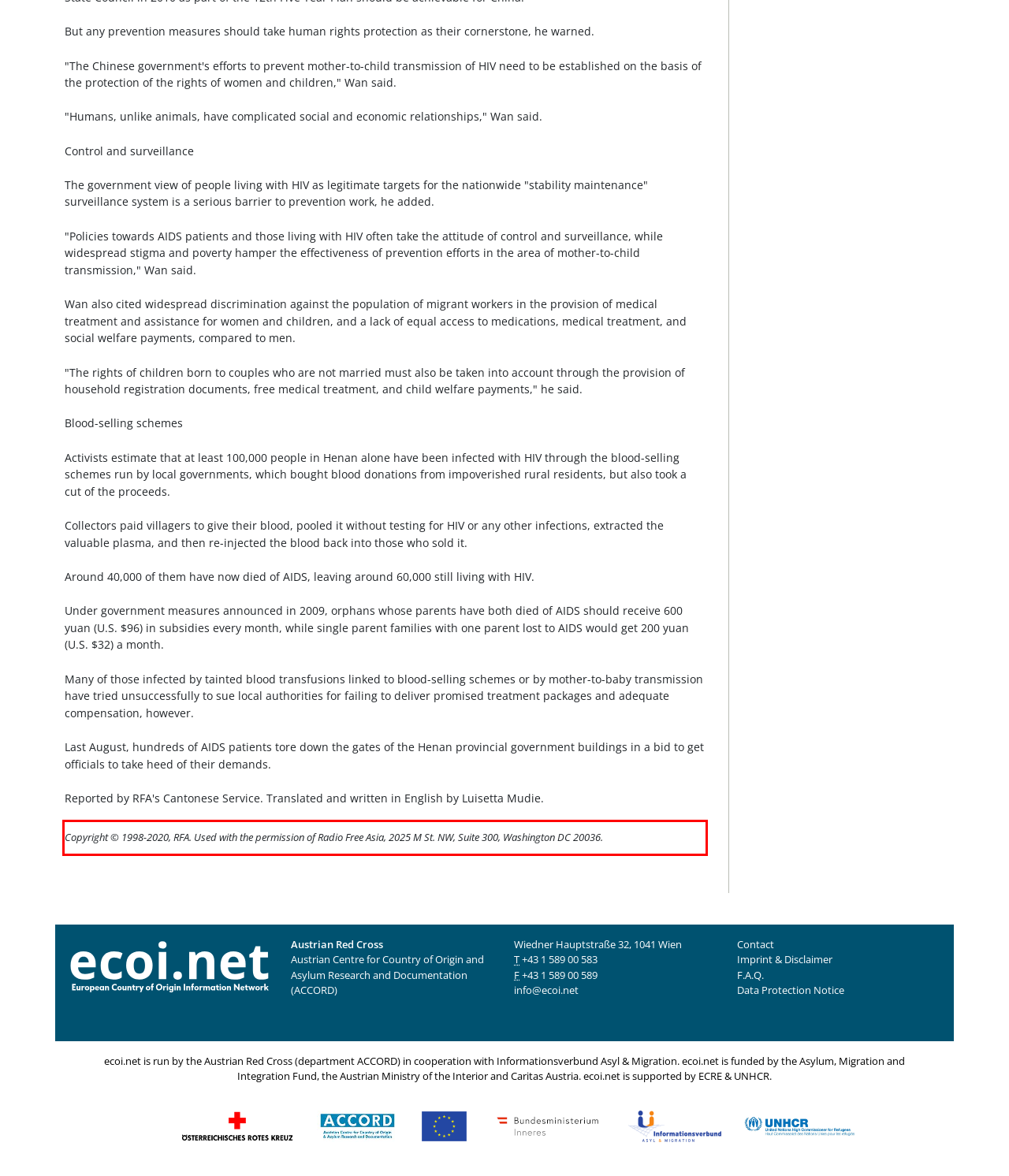Analyze the screenshot of the webpage and extract the text from the UI element that is inside the red bounding box.

Copyright © 1998-2020, RFA. Used with the permission of Radio Free Asia, 2025 M St. NW, Suite 300, Washington DC 20036.